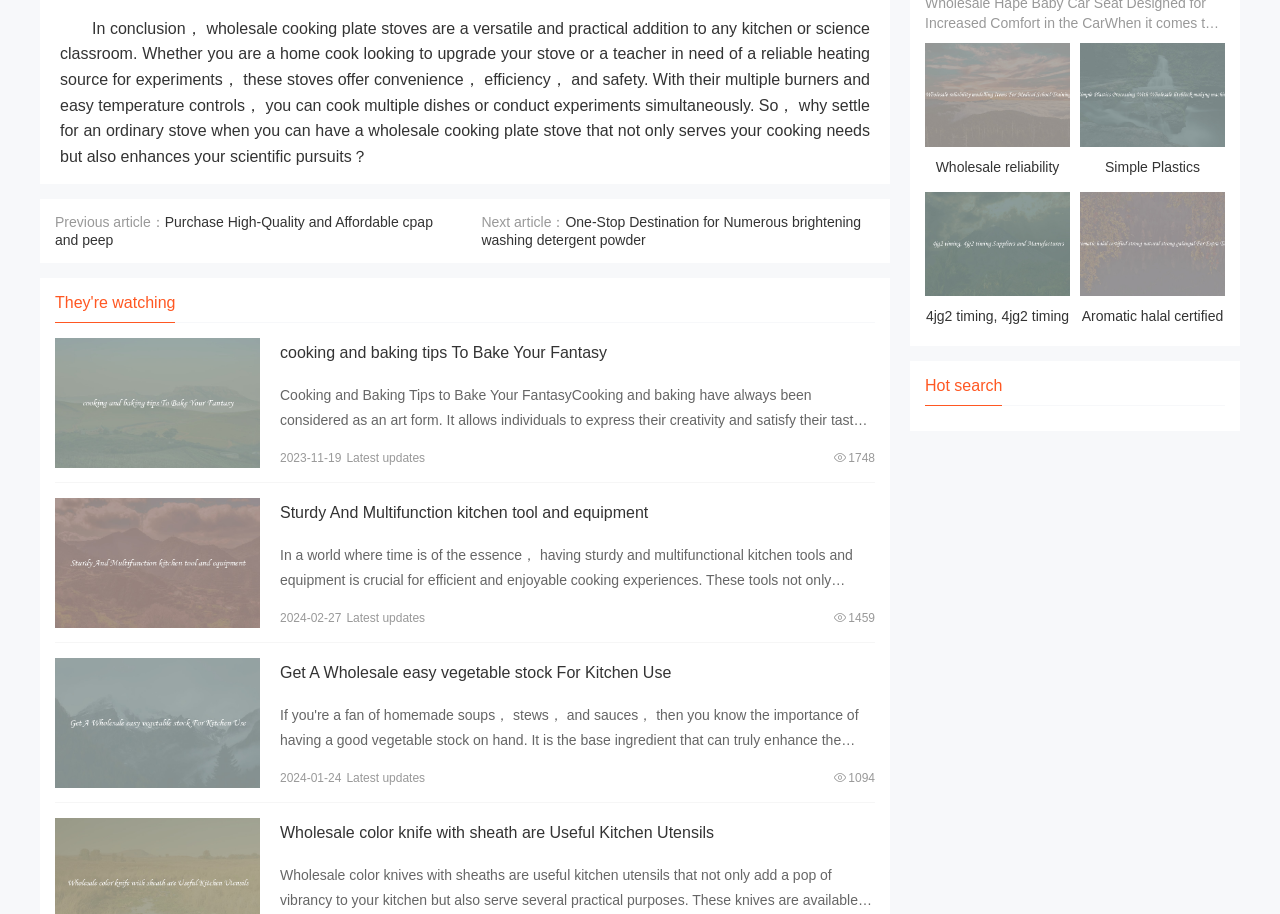Please identify the bounding box coordinates of the element that needs to be clicked to perform the following instruction: "Explore cooking and baking tips".

[0.219, 0.377, 0.474, 0.395]